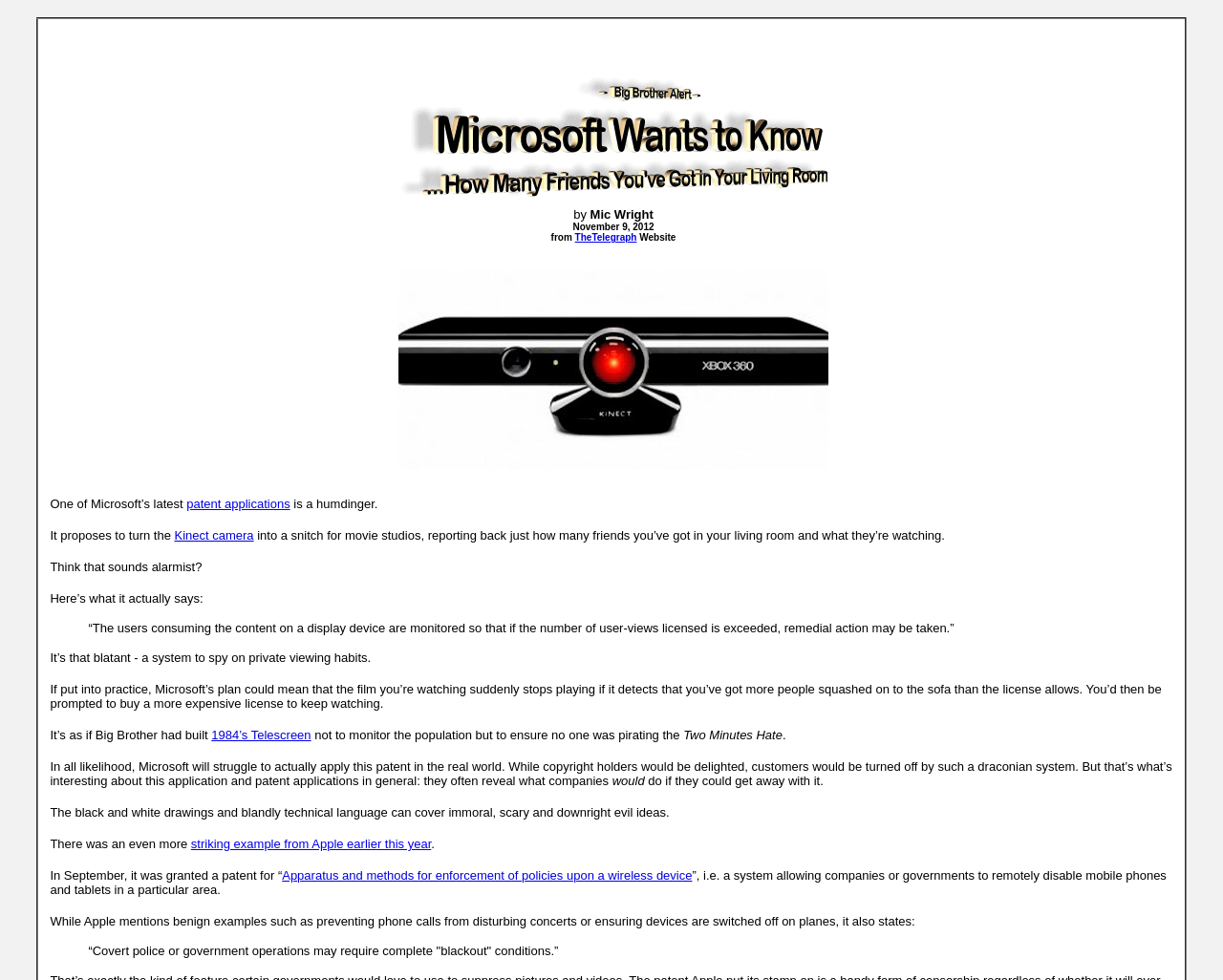Bounding box coordinates are specified in the format (top-left x, top-left y, bottom-right x, bottom-right y). All values are floating point numbers bounded between 0 and 1. Please provide the bounding box coordinate of the region this sentence describes: parent_node: by Mic Wright

[0.327, 0.2, 0.677, 0.214]